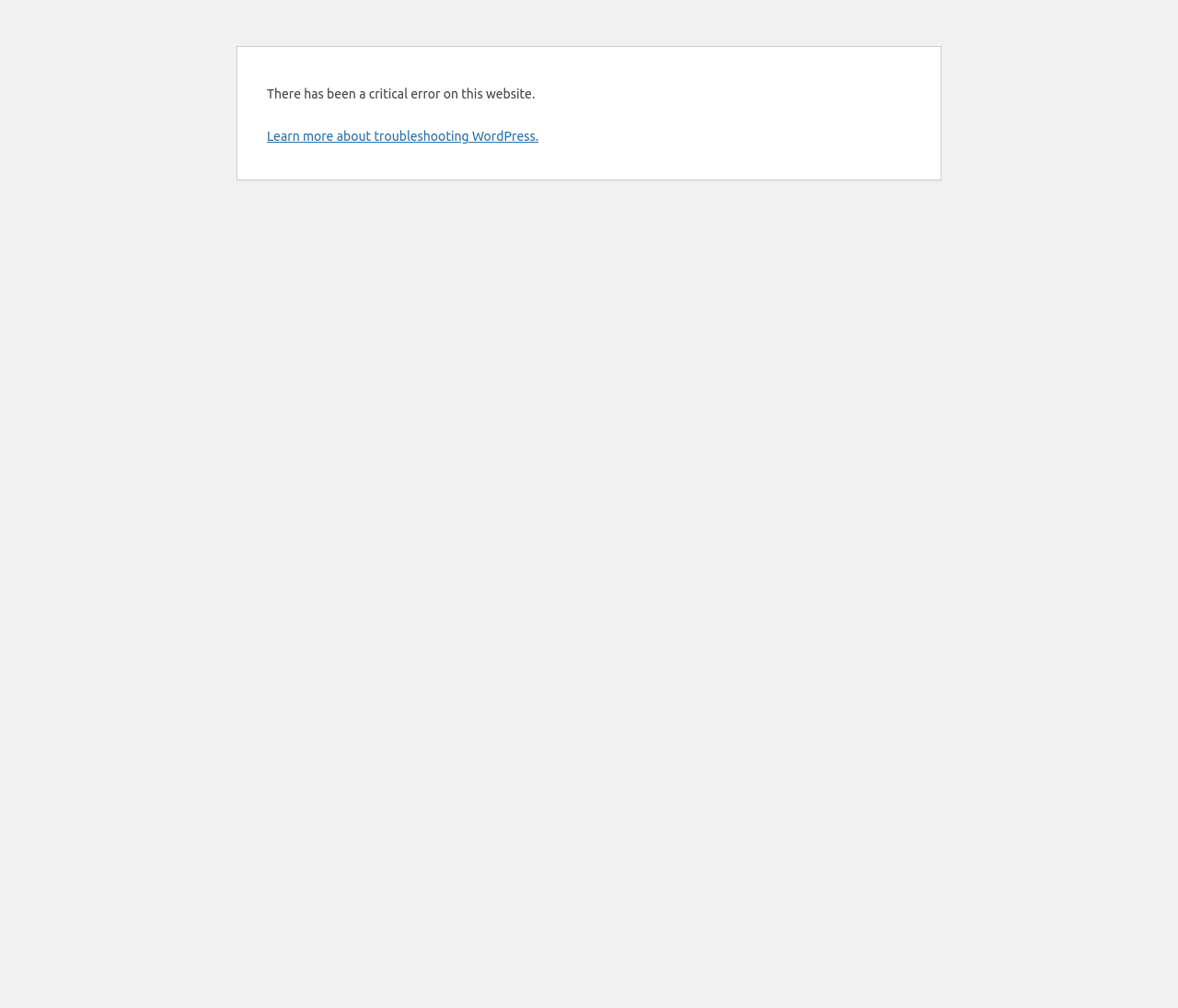Extract the bounding box coordinates for the UI element described by the text: "Learn more about troubleshooting WordPress.". The coordinates should be in the form of [left, top, right, bottom] with values between 0 and 1.

[0.227, 0.128, 0.457, 0.142]